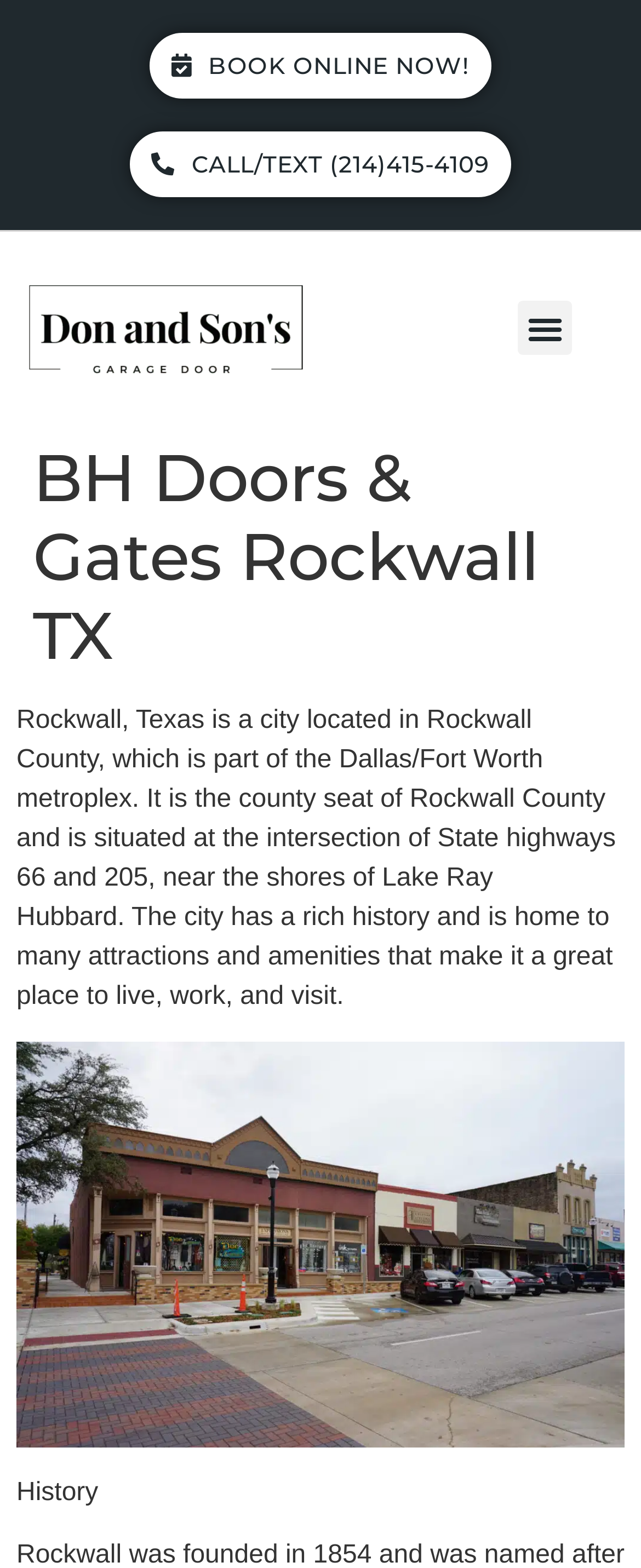What is the text of the webpage's headline?

BH Doors & Gates Rockwall TX